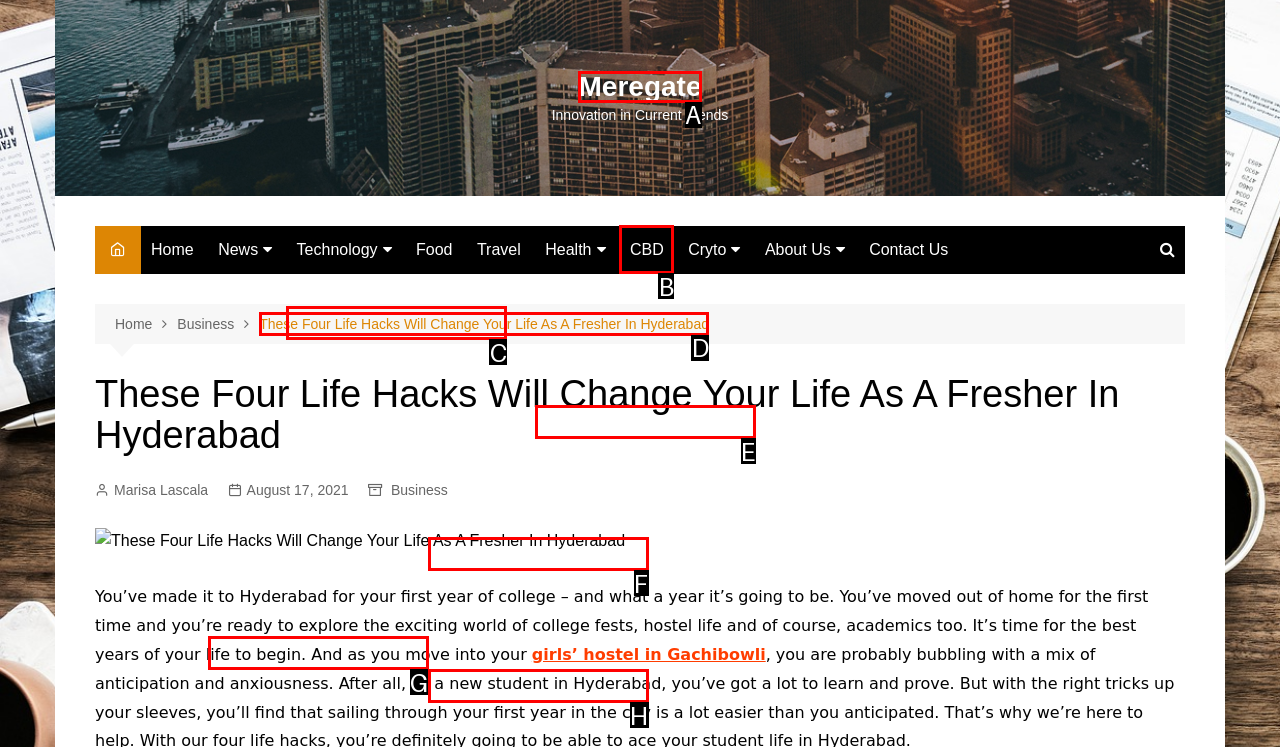From the description: Education, identify the option that best matches and reply with the letter of that option directly.

G